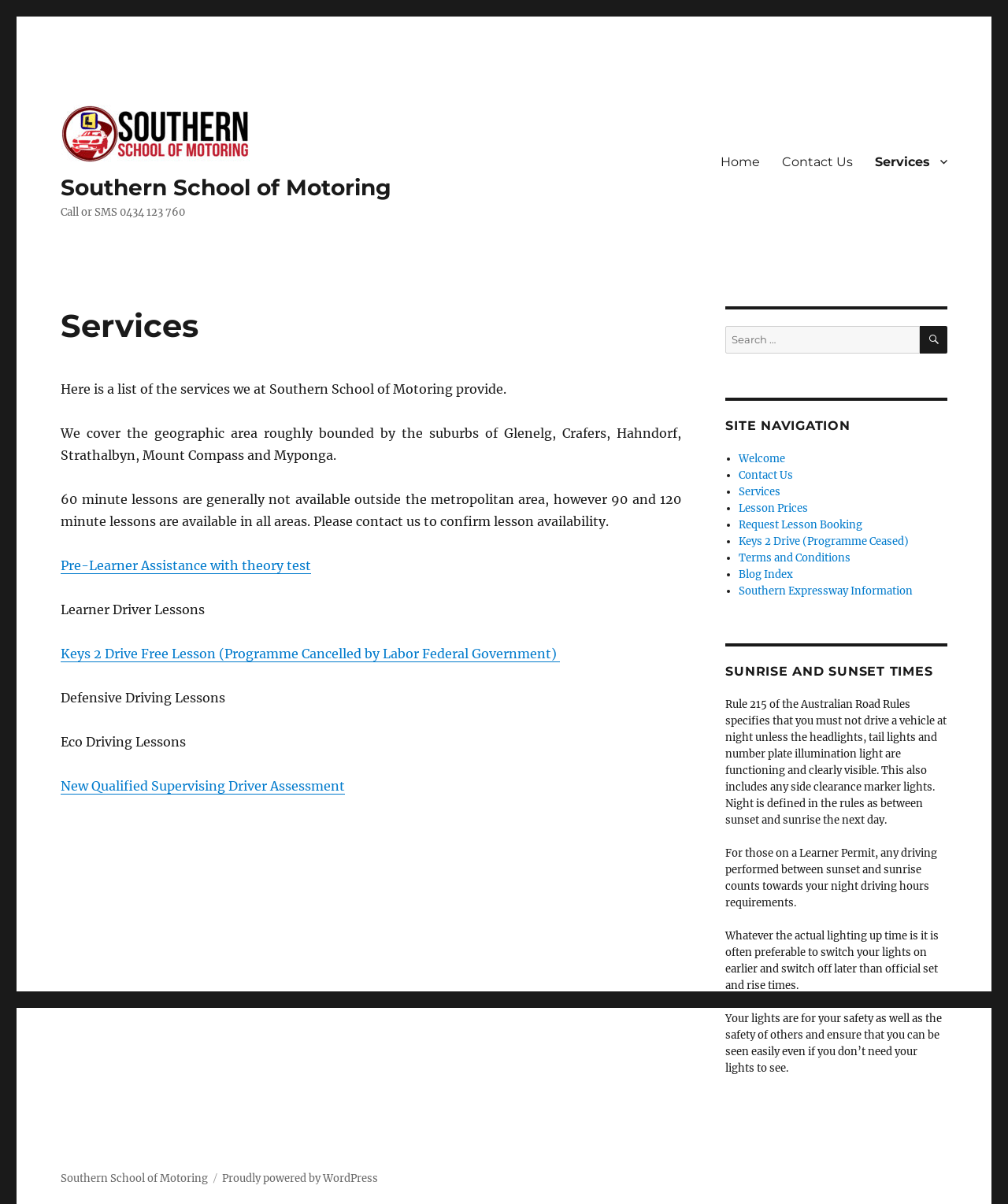Determine the bounding box coordinates for the area you should click to complete the following instruction: "Click on 'READ MORE' to learn more about 'HOW BUSINESSES BENEFIT FROM LOCALIZED HAWAII ADVERTISING'".

None